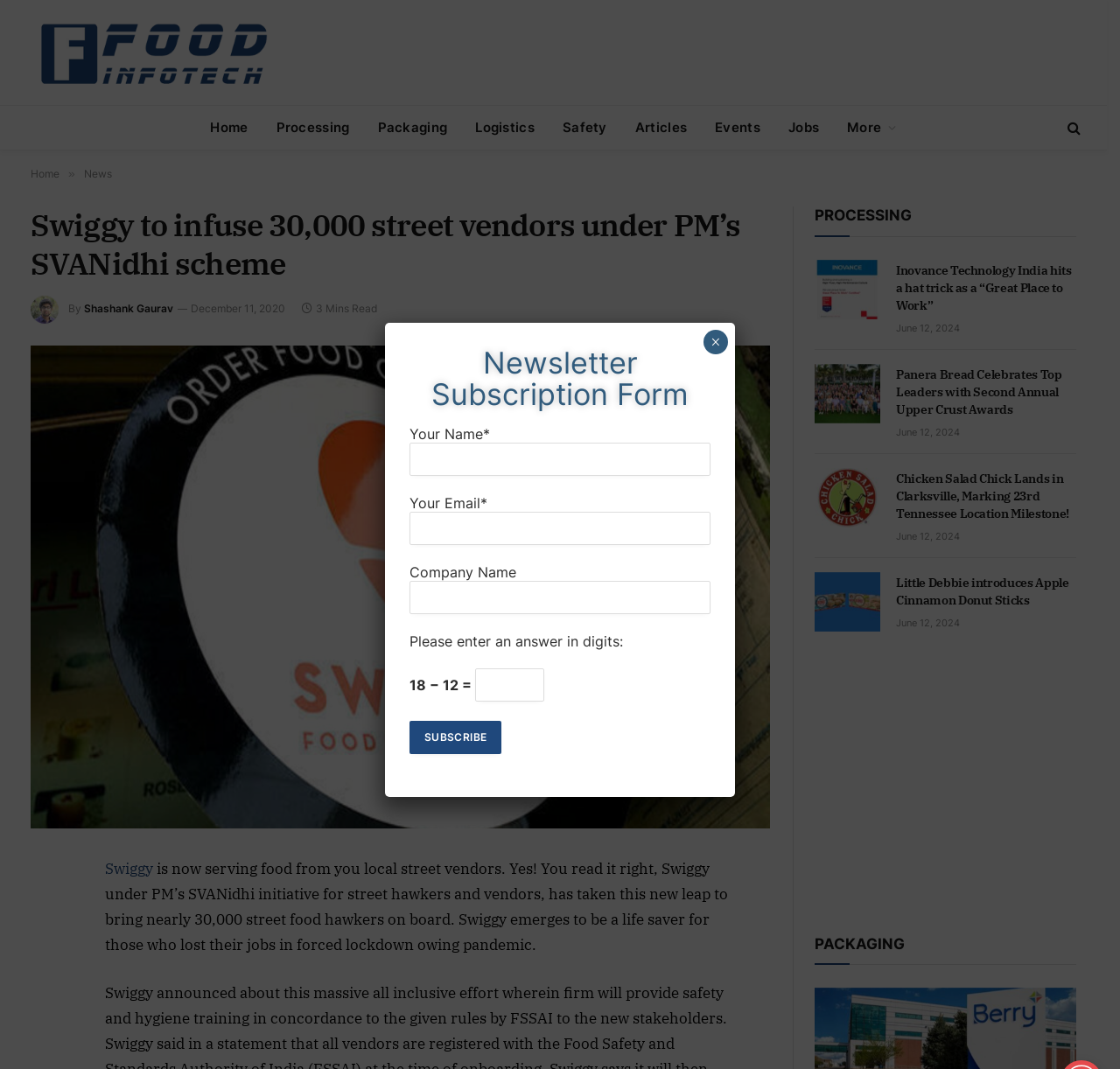Answer succinctly with a single word or phrase:
When was the article published?

December 11, 2020